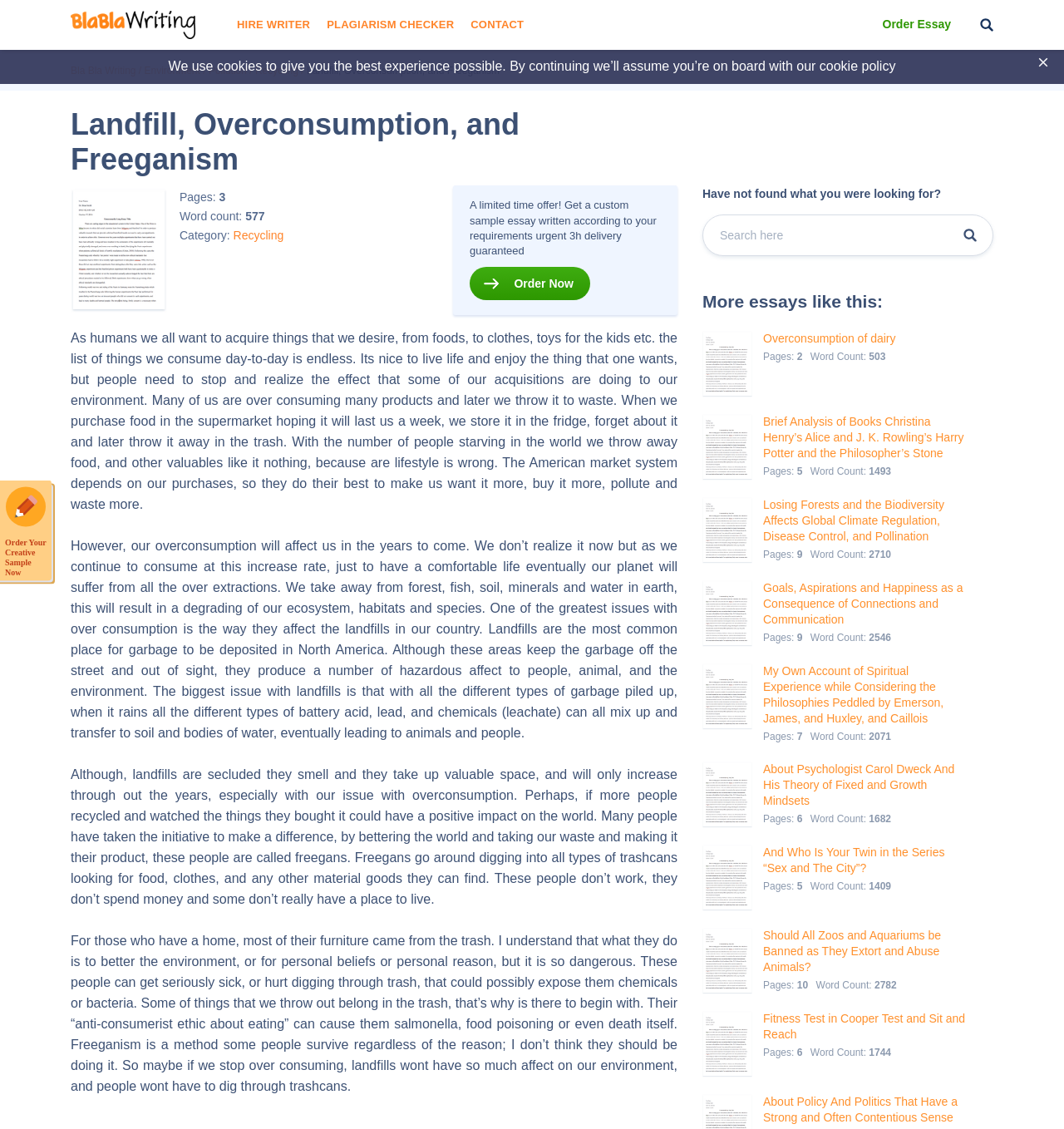How many pages does the essay have?
Using the details from the image, give an elaborate explanation to answer the question.

The number of pages of the essay can be found in the section where the essay details are provided, which is 'Pages: 577'. This information is located below the essay title and above the word count.